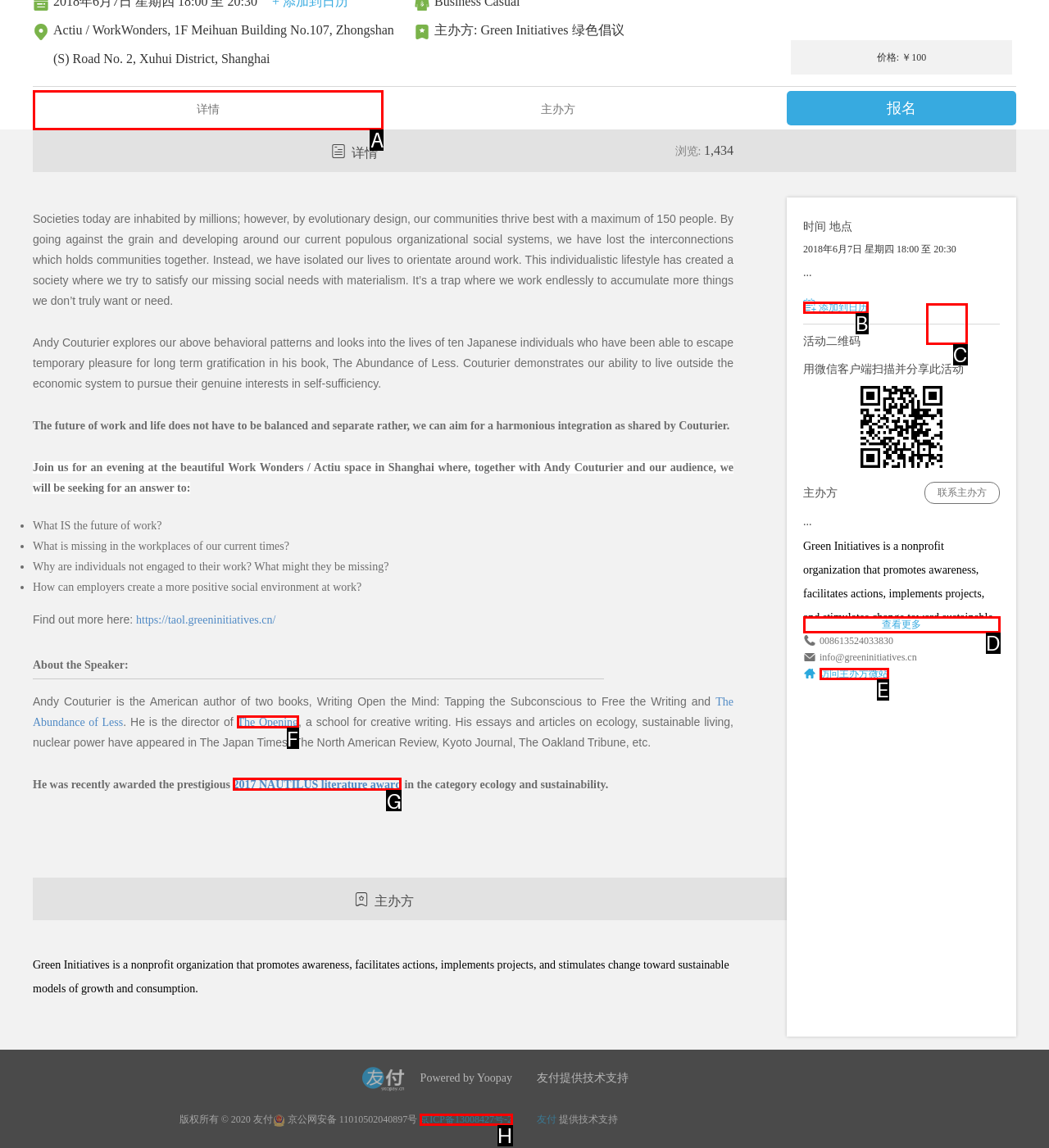Select the letter that corresponds to the UI element described as: 访问主办方微站
Answer by providing the letter from the given choices.

E